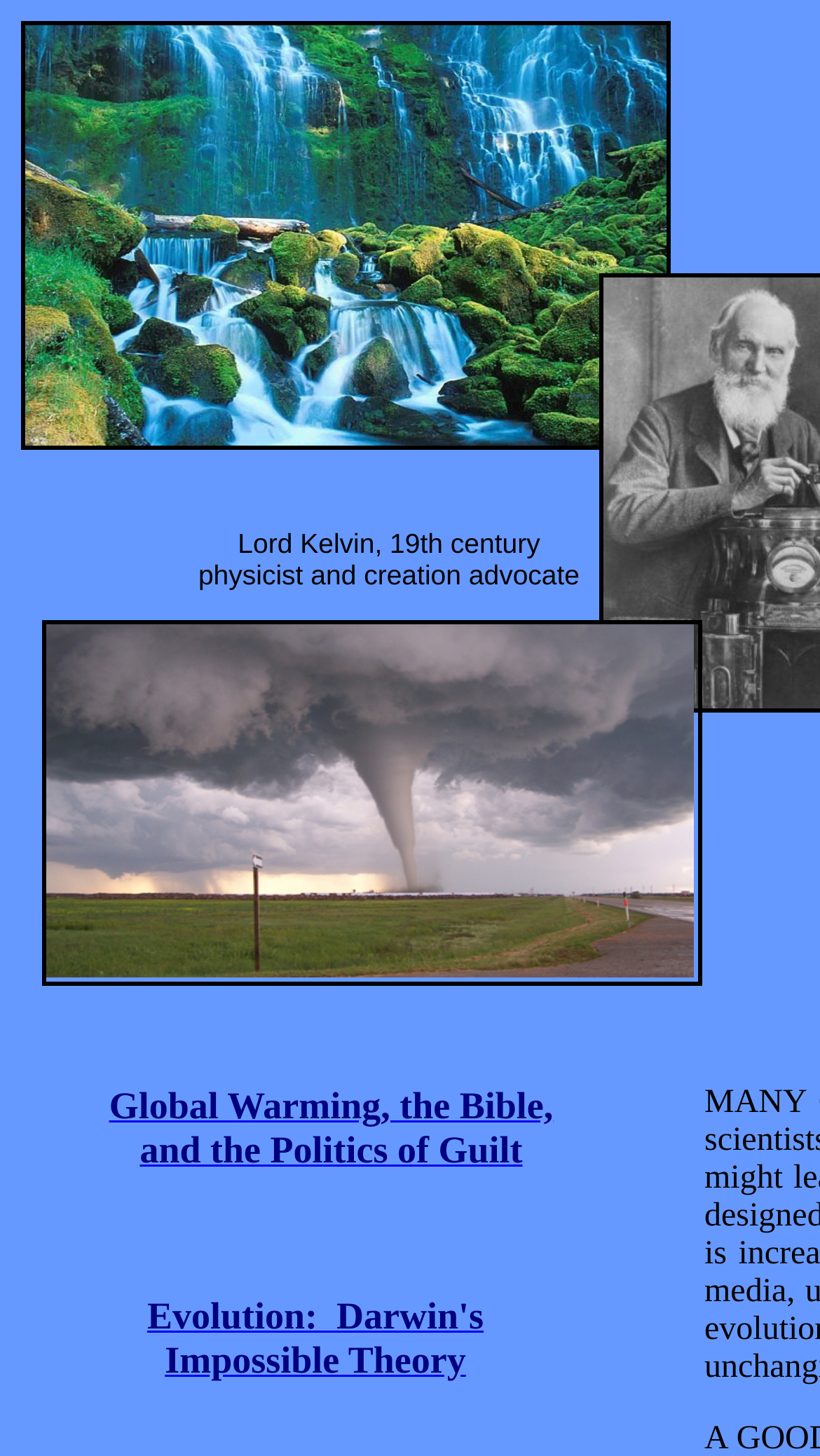Provide a single word or phrase to answer the given question: 
What is the topic of the second link on the webpage?

Global Warming